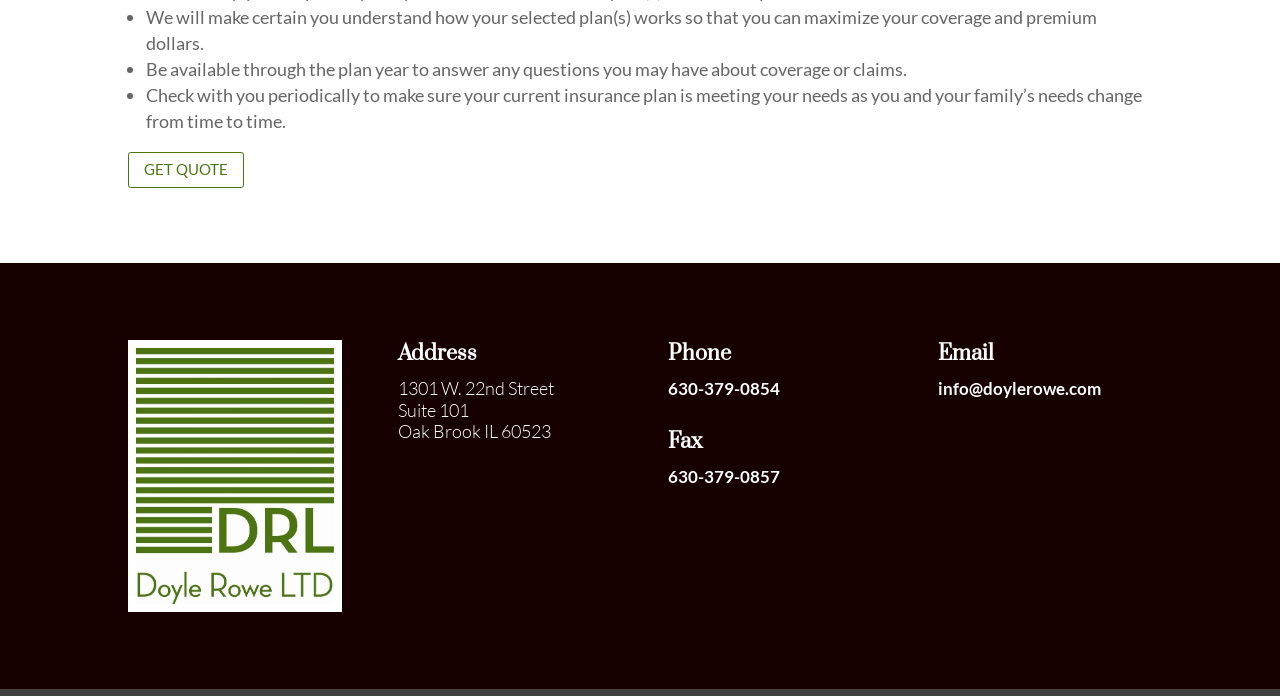What is the role of the insurance company in the plan year?
Can you provide an in-depth and detailed response to the question?

Based on the text 'Be available through the plan year to answer any questions you may have about coverage or claims.' and 'Check with you periodically to make sure your current insurance plan is meeting your needs as you and your family’s needs change from time to time.', it can be inferred that the role of the insurance company in the plan year is to answer questions and check on needs.